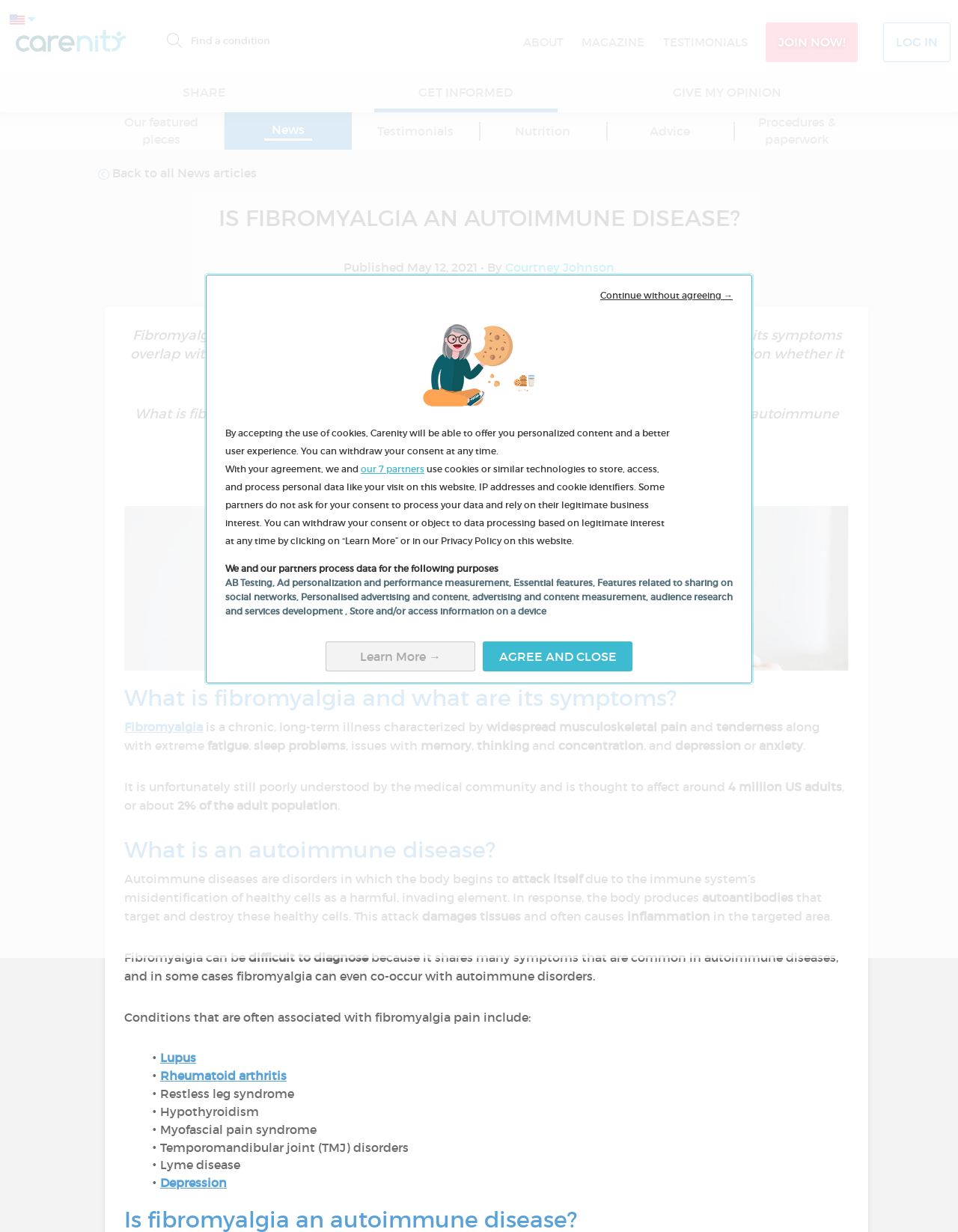Locate the bounding box for the described UI element: "Give my opinion". Ensure the coordinates are four float numbers between 0 and 1, formatted as [left, top, right, bottom].

[0.664, 0.061, 0.855, 0.091]